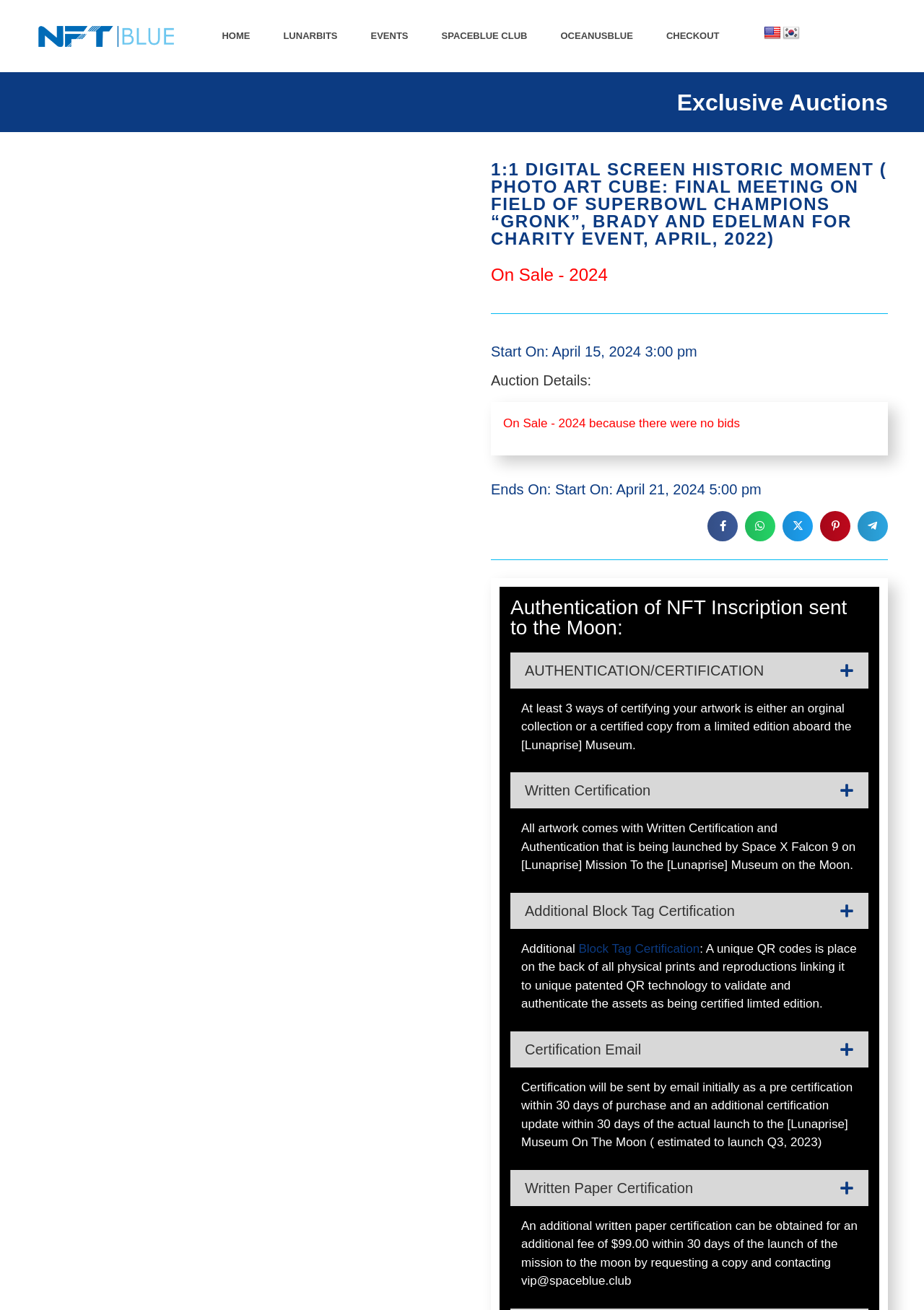Could you highlight the region that needs to be clicked to execute the instruction: "Click on HOME link"?

[0.225, 0.017, 0.286, 0.039]